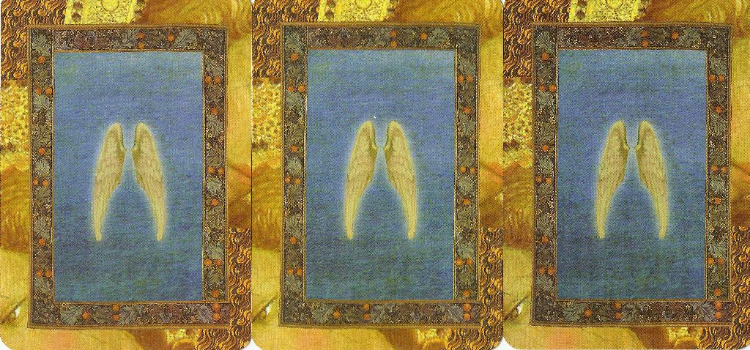What is the purpose of angel card readings?
Based on the screenshot, provide a one-word or short-phrase response.

Provide insight and clarity